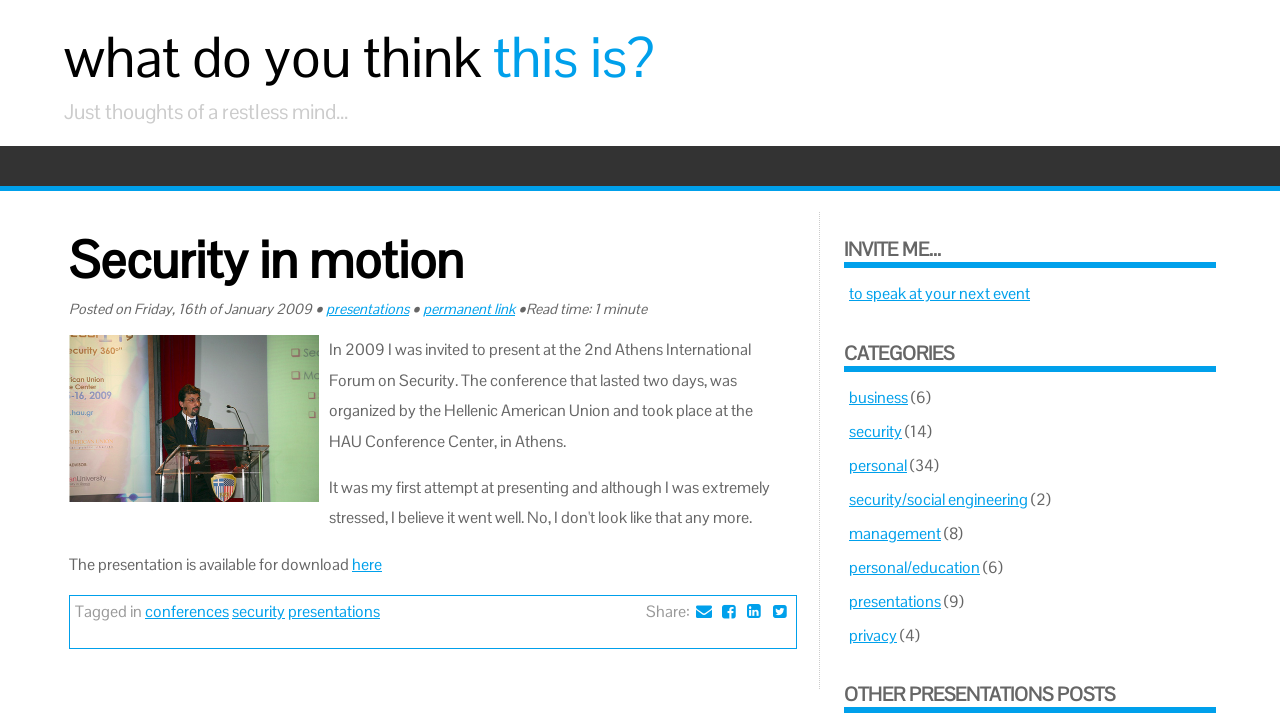Identify the bounding box coordinates of the clickable region to carry out the given instruction: "Share the post".

[0.541, 0.831, 0.558, 0.86]